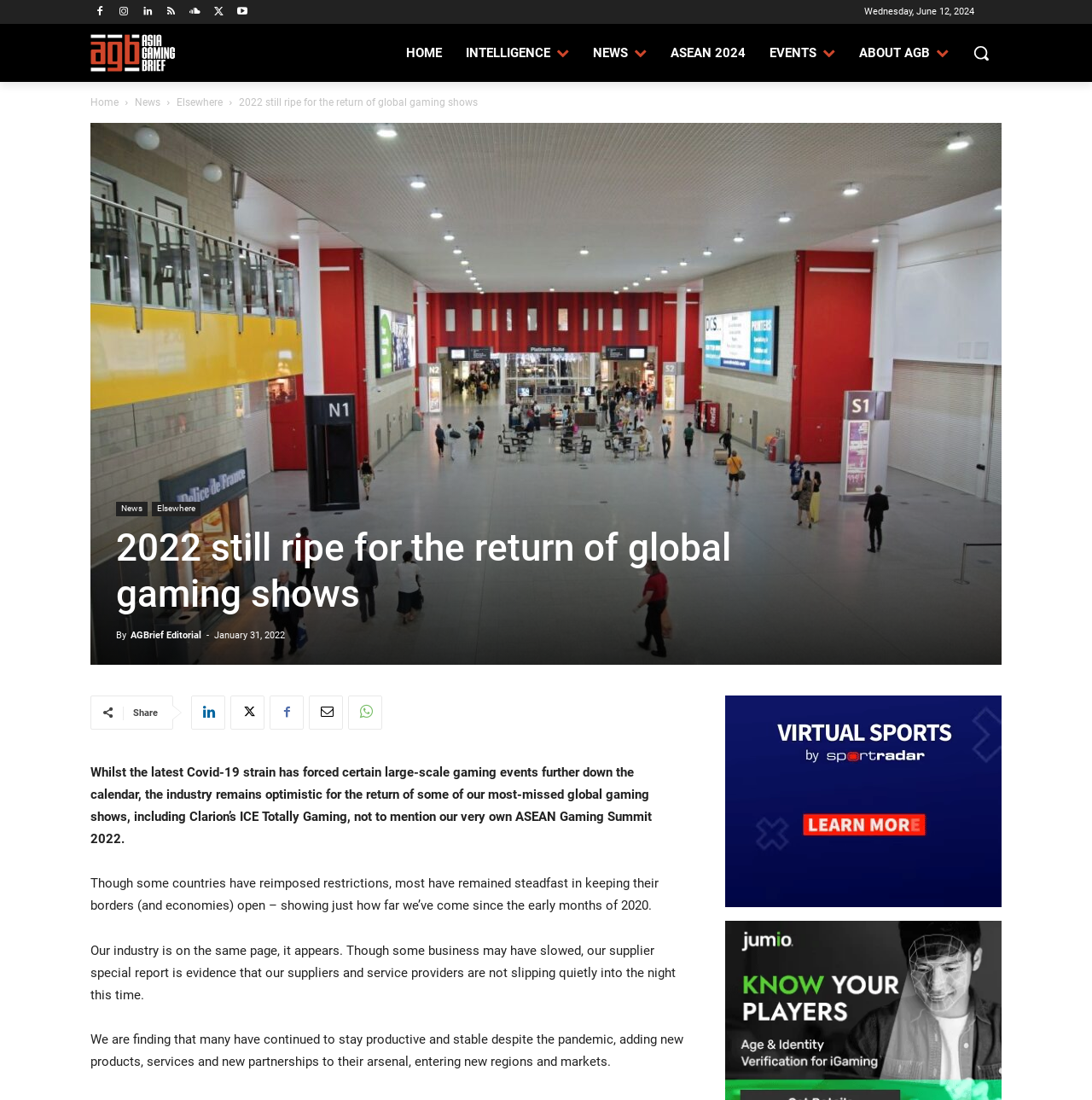Give a succinct answer to this question in a single word or phrase: 
How many social media links are there in the article?

5